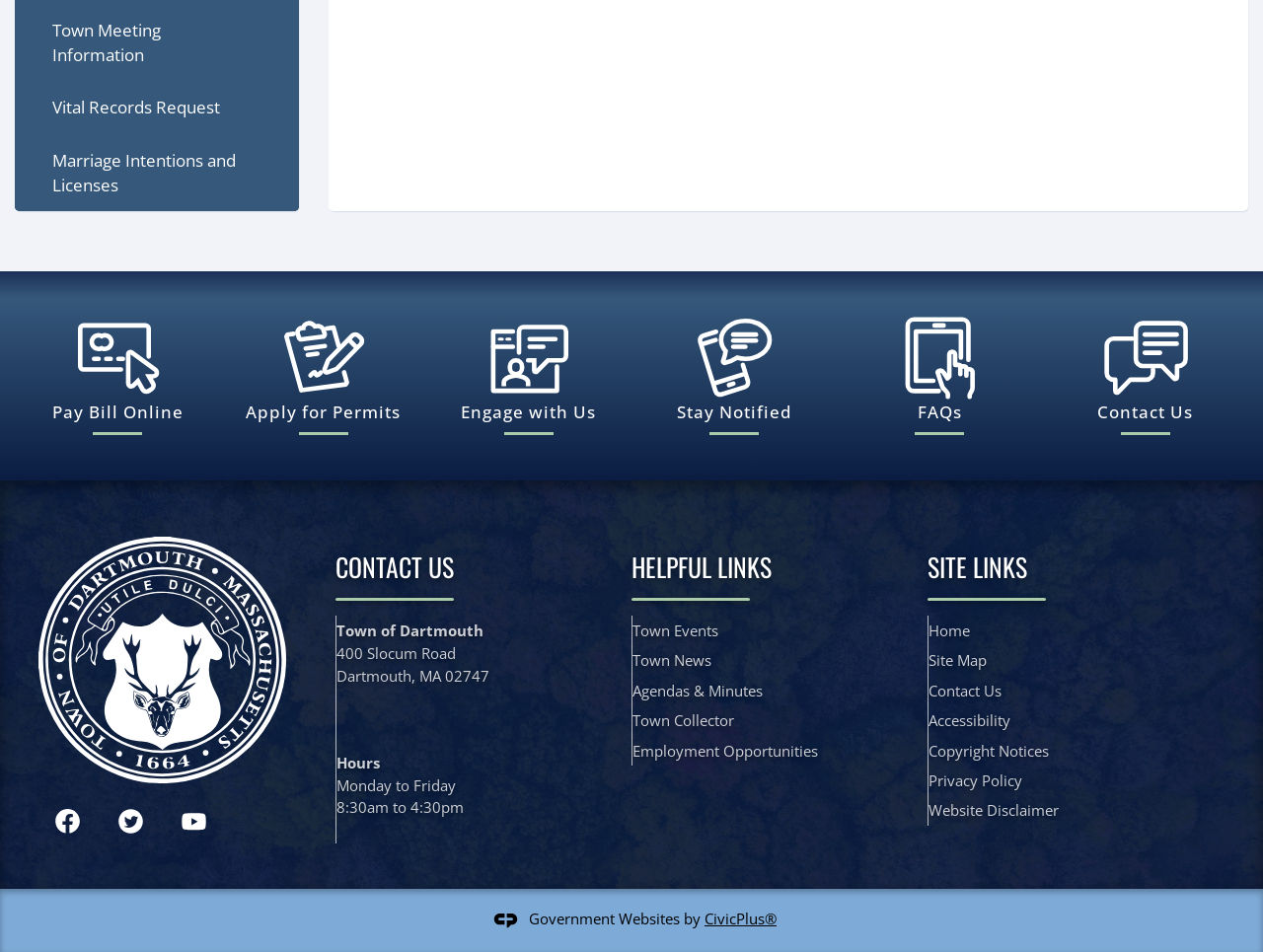What are the hours of operation?
Provide a detailed answer to the question using information from the image.

The hours of operation can be found in the 'CONTACT US' region, where it is written as 'Hours: Monday to Friday, 8:30am to 4:30pm'.